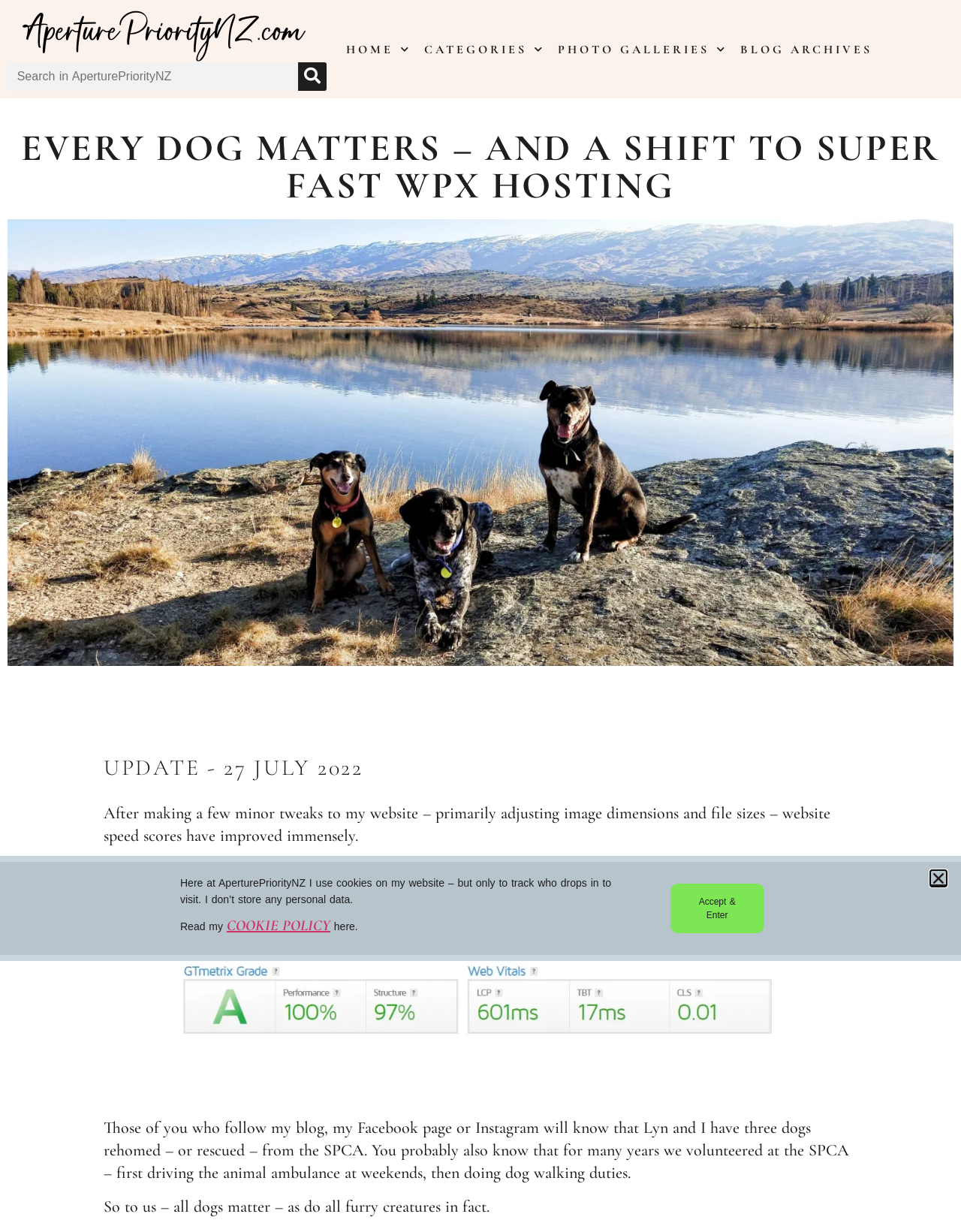What is the name of the sanctuary?
Based on the screenshot, give a detailed explanation to answer the question.

The name of the sanctuary can be found in the heading 'EVERY DOG MATTERS – AND A SHIFT TO SUPER FAST WPX HOSTING' which is located at the top of the webpage.